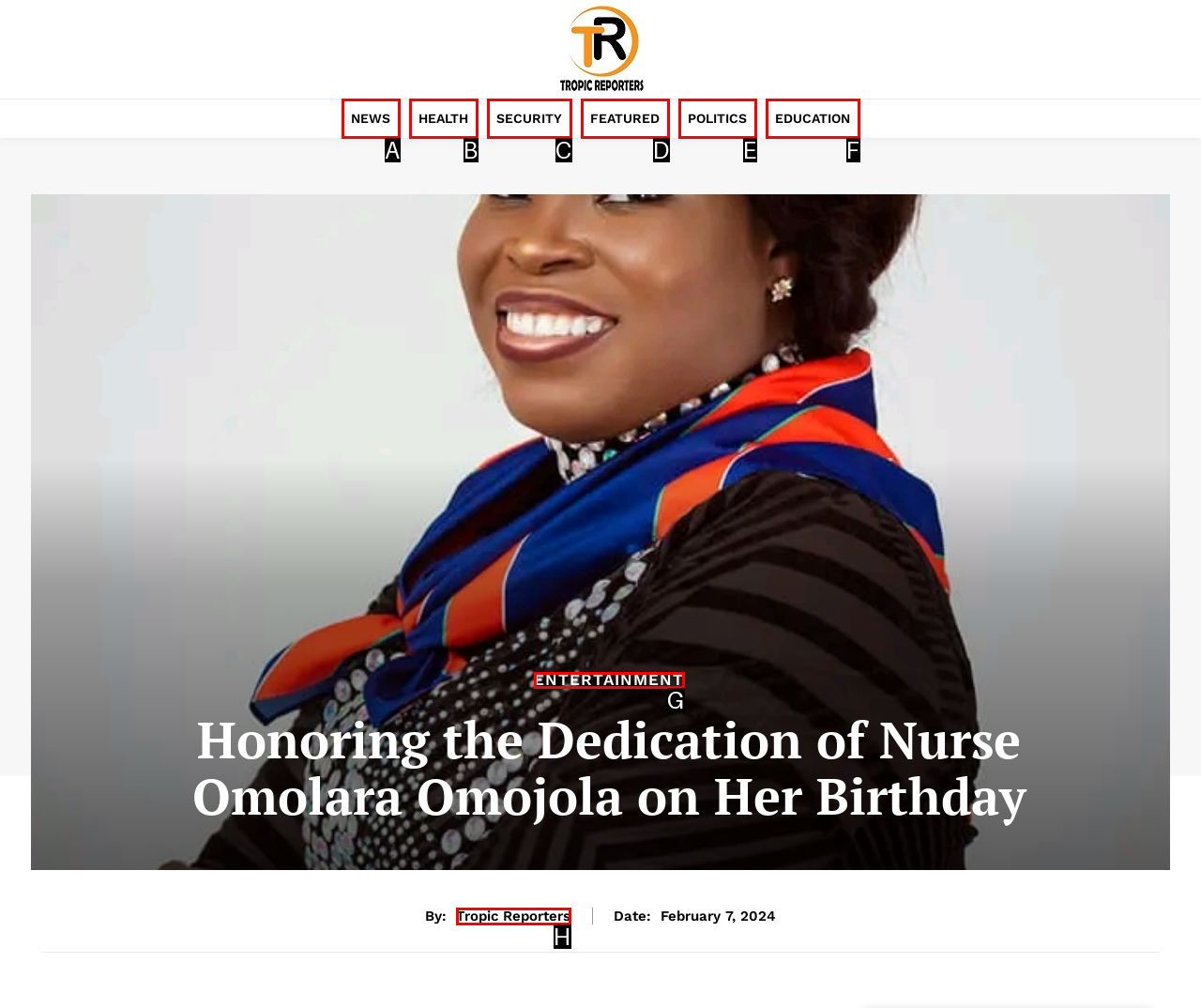Using the given description: Acknowledgements, identify the HTML element that corresponds best. Answer with the letter of the correct option from the available choices.

None